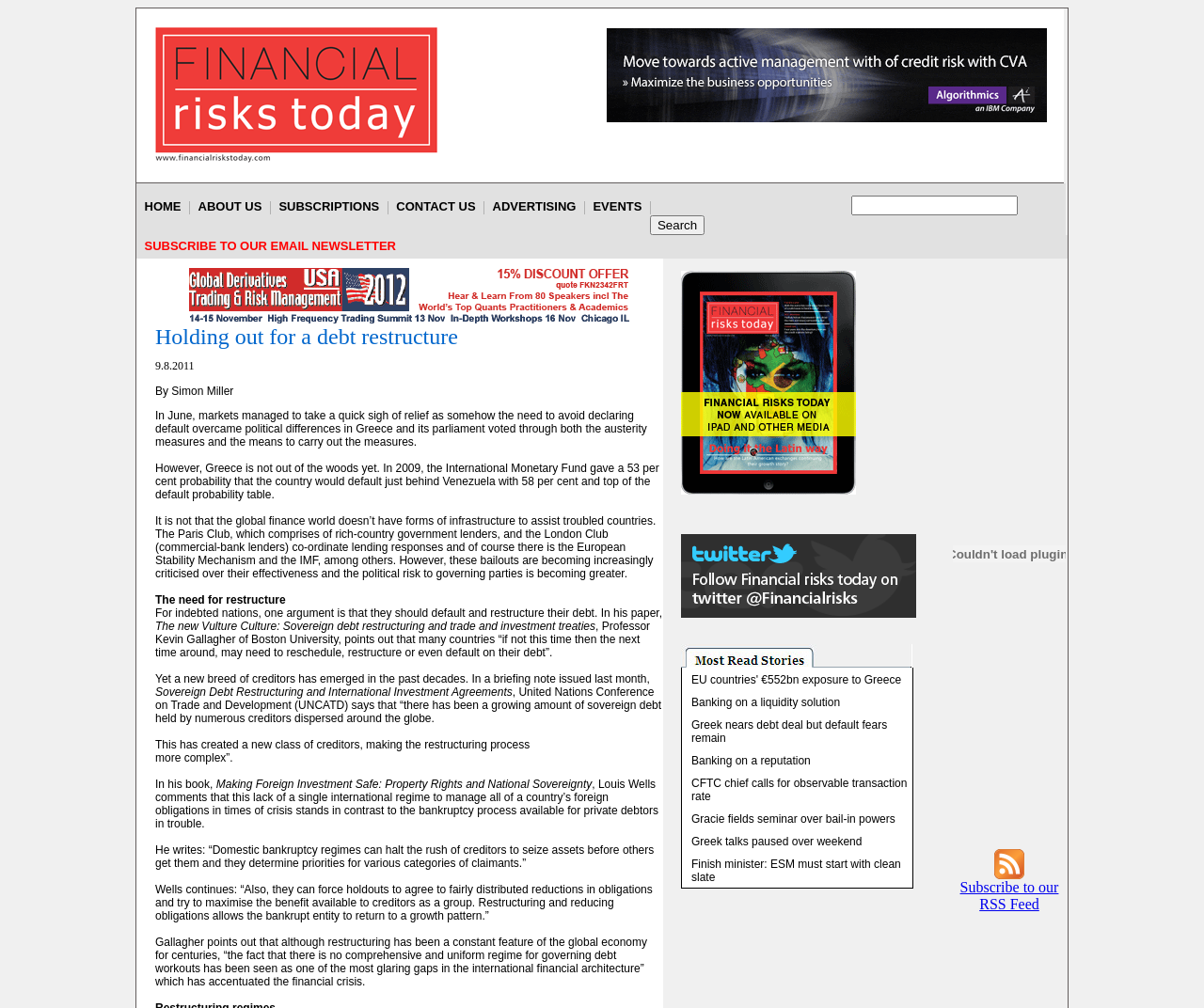Based on the element description Contact Us, identify the bounding box of the UI element in the given webpage screenshot. The coordinates should be in the format (top-left x, top-left y, bottom-right x, bottom-right y) and must be between 0 and 1.

[0.322, 0.194, 0.402, 0.215]